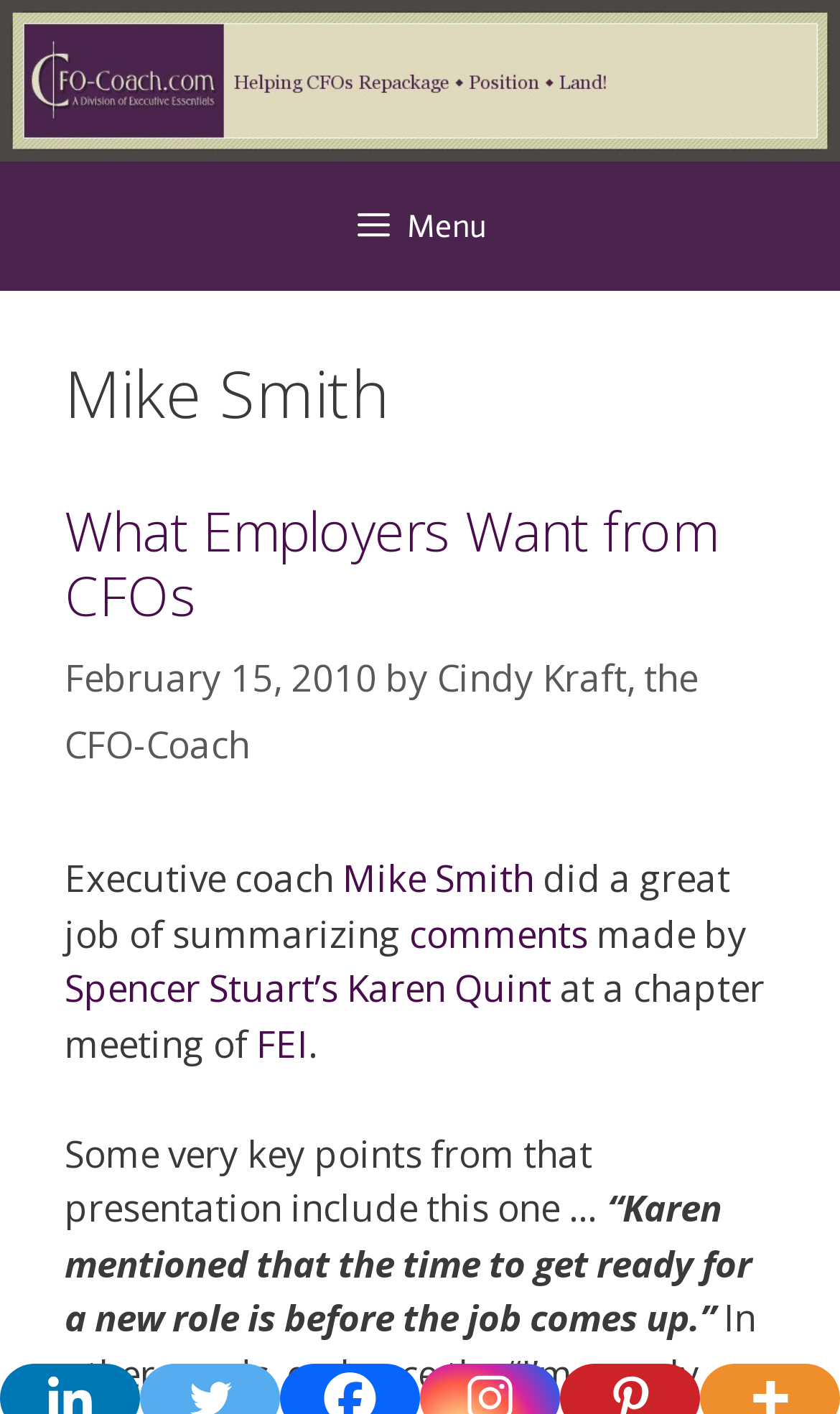Find the bounding box coordinates of the clickable region needed to perform the following instruction: "Get information on Glaucoma". The coordinates should be provided as four float numbers between 0 and 1, i.e., [left, top, right, bottom].

None